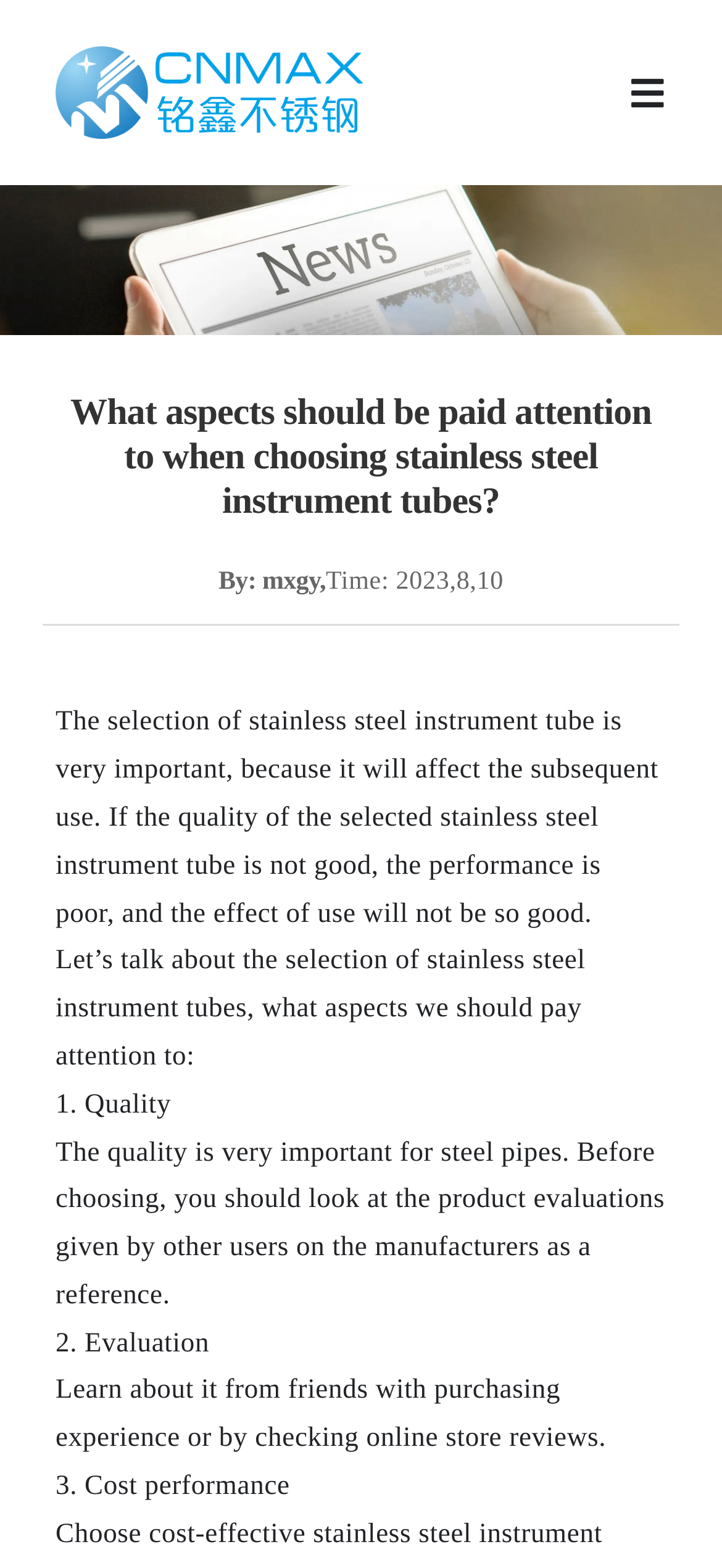Using the provided element description, identify the bounding box coordinates as (top-left x, top-left y, bottom-right x, bottom-right y). Ensure all values are between 0 and 1. Description: English

[0.0, 0.508, 1.0, 0.584]